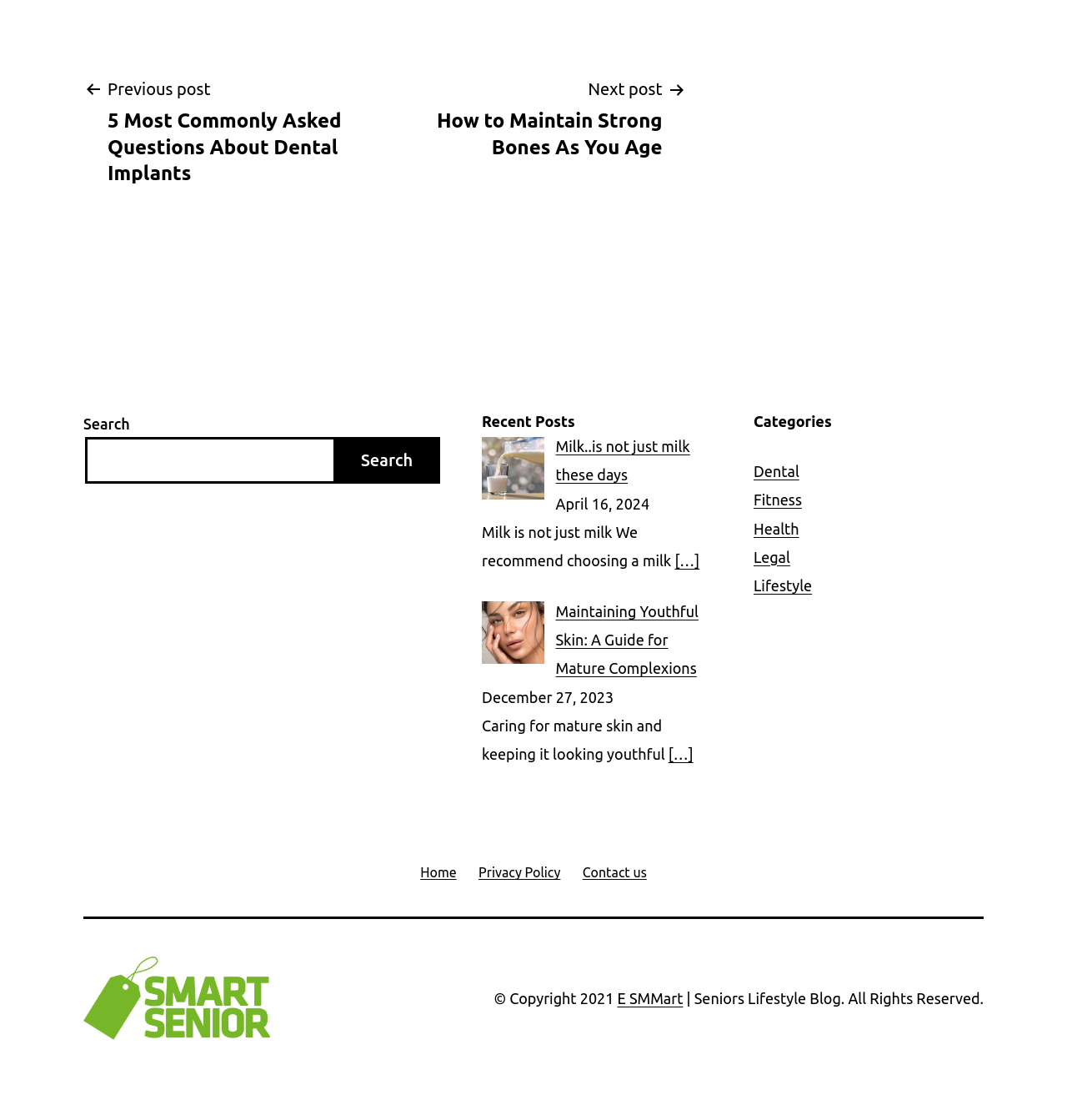What is the title of the previous post?
Please respond to the question with as much detail as possible.

I found the title of the previous post by looking at the 'Post navigation' section, where it says 'Previous post 5 Most Commonly Asked Questions About Dental Implants'.